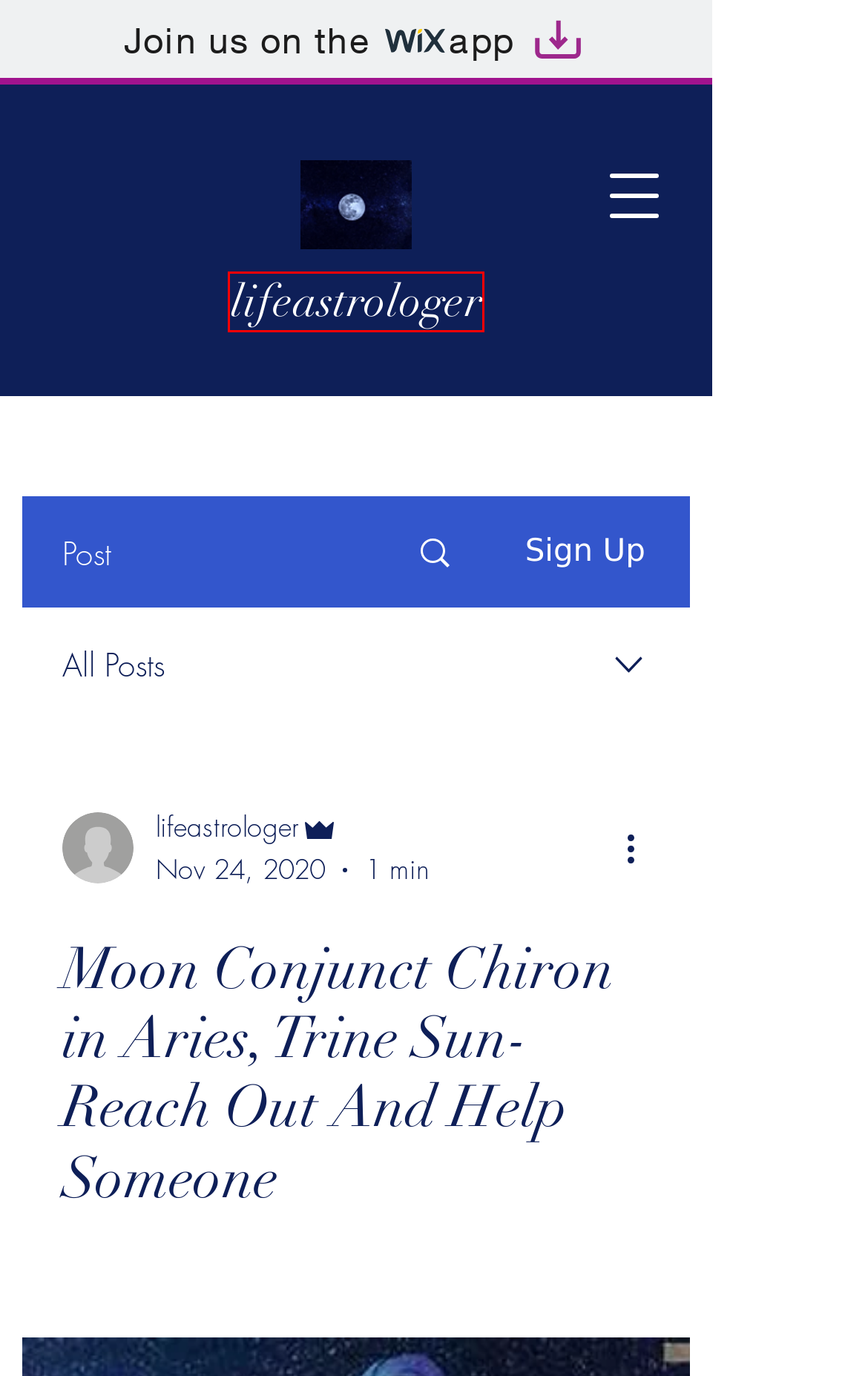Look at the screenshot of a webpage, where a red bounding box highlights an element. Select the best description that matches the new webpage after clicking the highlighted element. Here are the candidates:
A. Moon in Aries | lifeastrologer
B. Moon in Aries
C. lifeastrologer | lifeastrologer
D. Mars Conjunct Uranus and the Moon in Taurus Square Jupiter- Fraying at The Edges
E. Moon In Aries Conjunct Chiron, Sextile Saturn and Jupiter- Stepping Up
F. Astrology | lifeastrologer
G. Home | lifeastrologer
H. Moon in Taurus Trine Pluto- Renewal

G